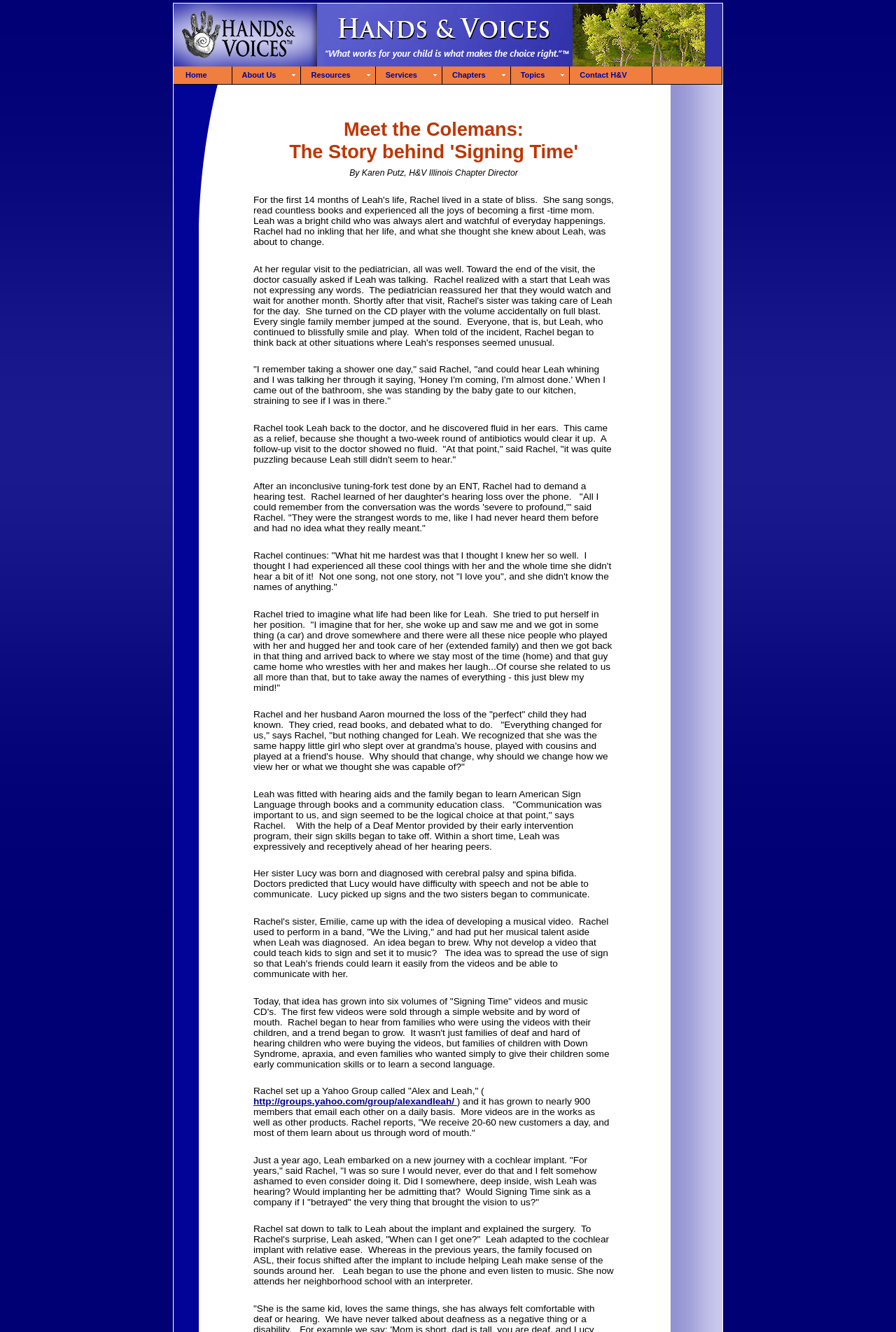Identify the bounding box for the element characterized by the following description: "About Us".

[0.259, 0.05, 0.336, 0.063]